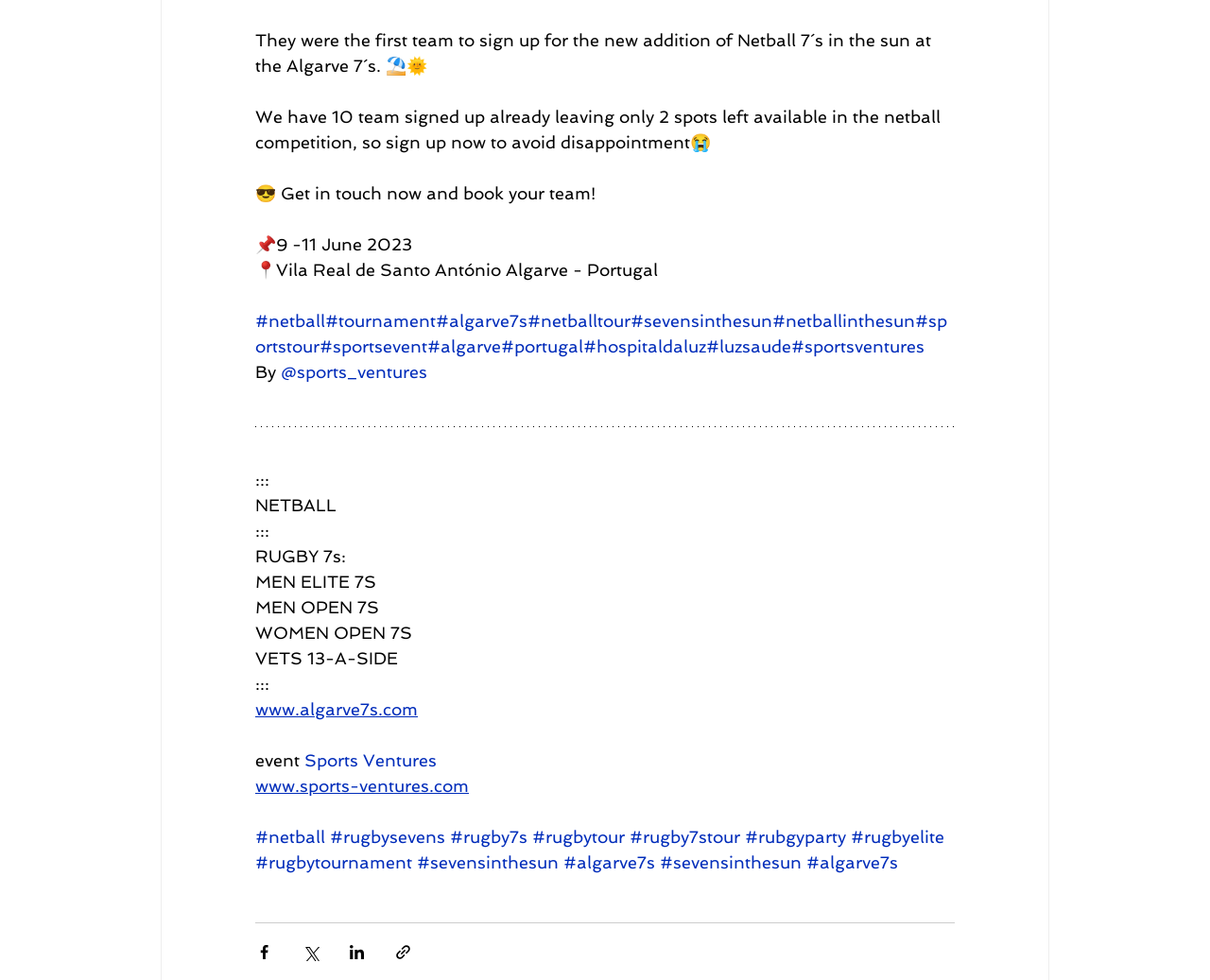Locate the bounding box coordinates of the region to be clicked to comply with the following instruction: "Click on the 'NETBALL' link". The coordinates must be four float numbers between 0 and 1, in the form [left, top, right, bottom].

[0.211, 0.505, 0.278, 0.526]